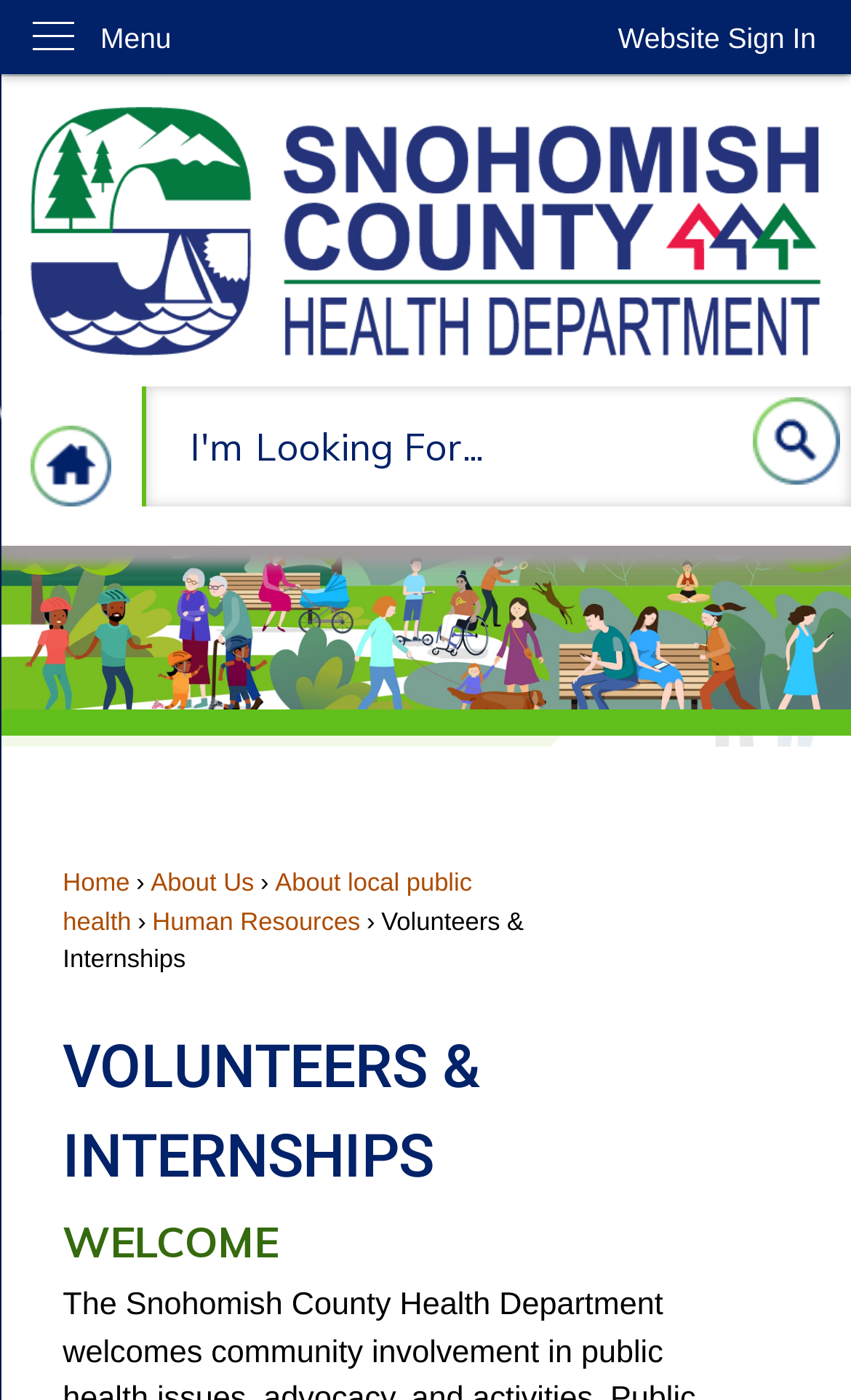Identify the title of the webpage and provide its text content.

VOLUNTEERS & INTERNSHIPS